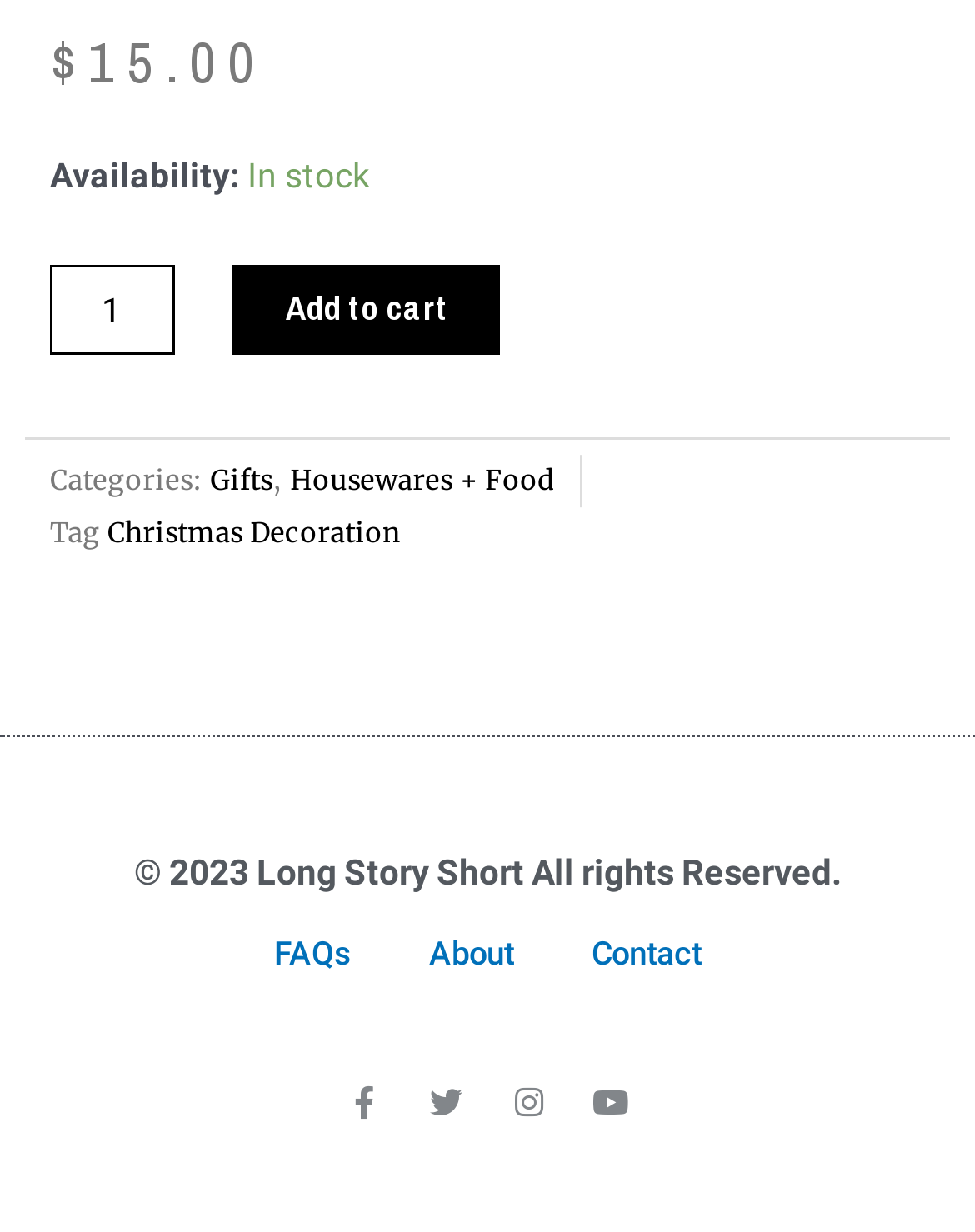Can you specify the bounding box coordinates of the area that needs to be clicked to fulfill the following instruction: "change product quantity"?

[0.051, 0.215, 0.179, 0.287]